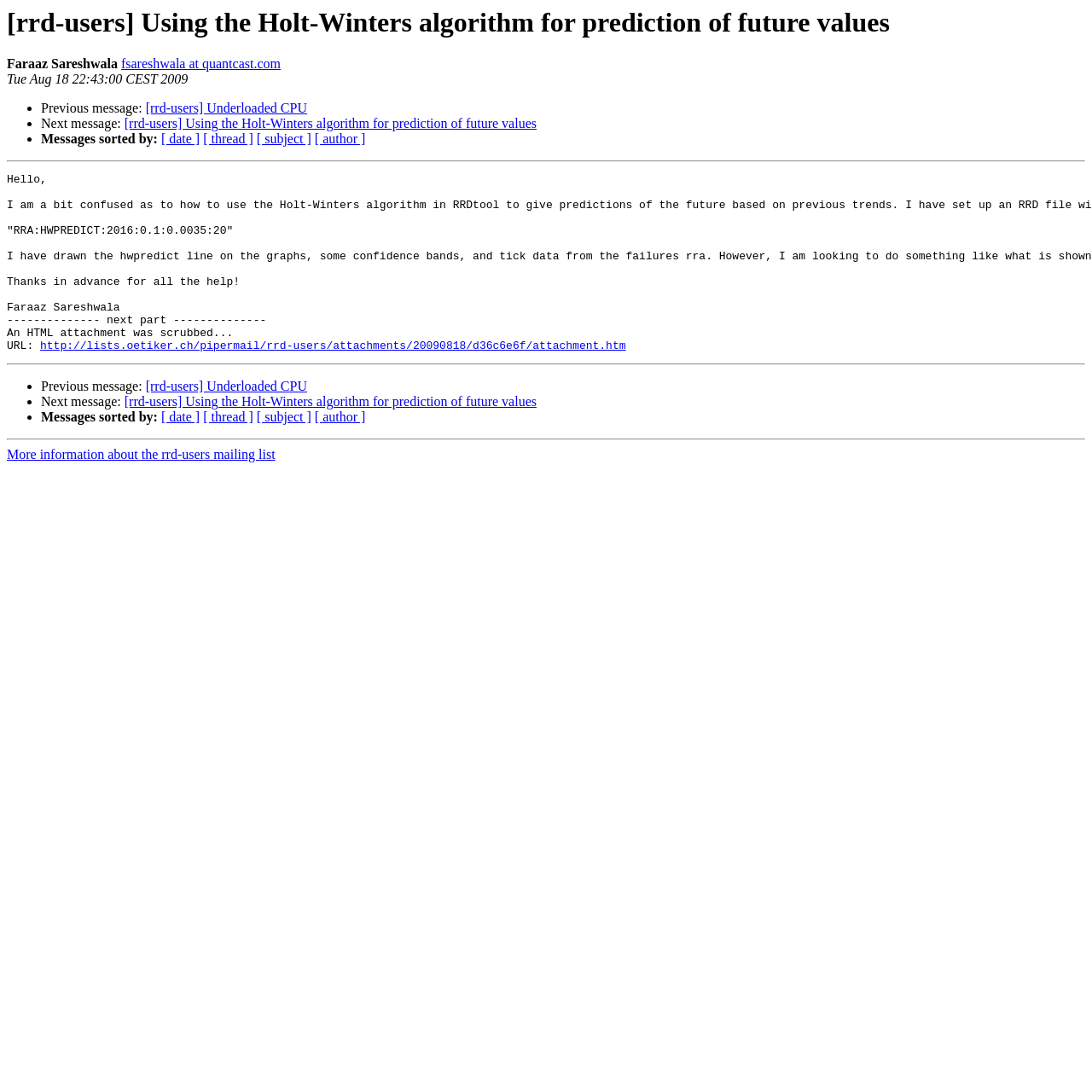Bounding box coordinates are specified in the format (top-left x, top-left y, bottom-right x, bottom-right y). All values are floating point numbers bounded between 0 and 1. Please provide the bounding box coordinate of the region this sentence describes: http://lists.oetiker.ch/pipermail/rrd-users/attachments/20090818/d36c6e6f/attachment.htm

[0.037, 0.311, 0.575, 0.323]